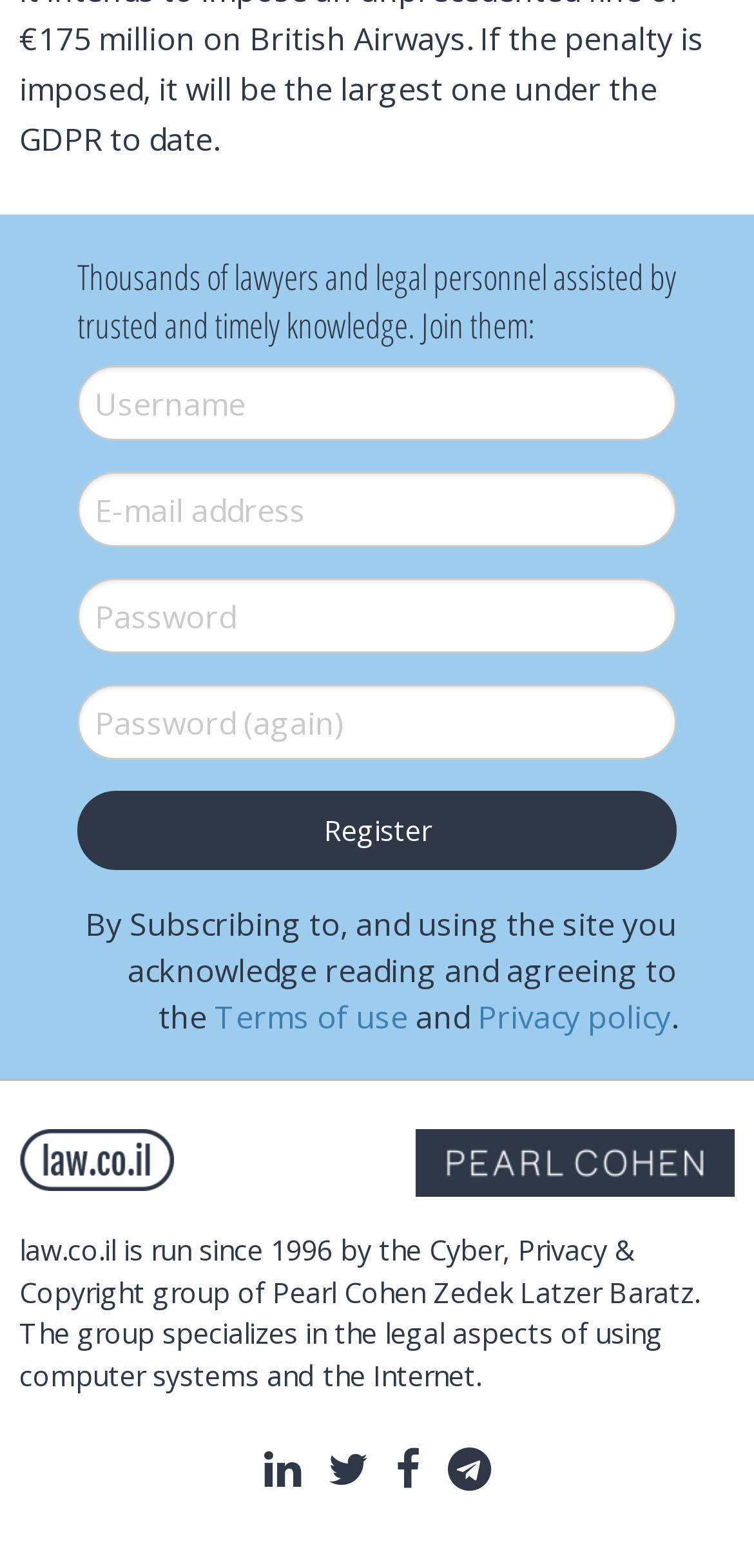How many social media links are available?
Look at the screenshot and give a one-word or phrase answer.

4